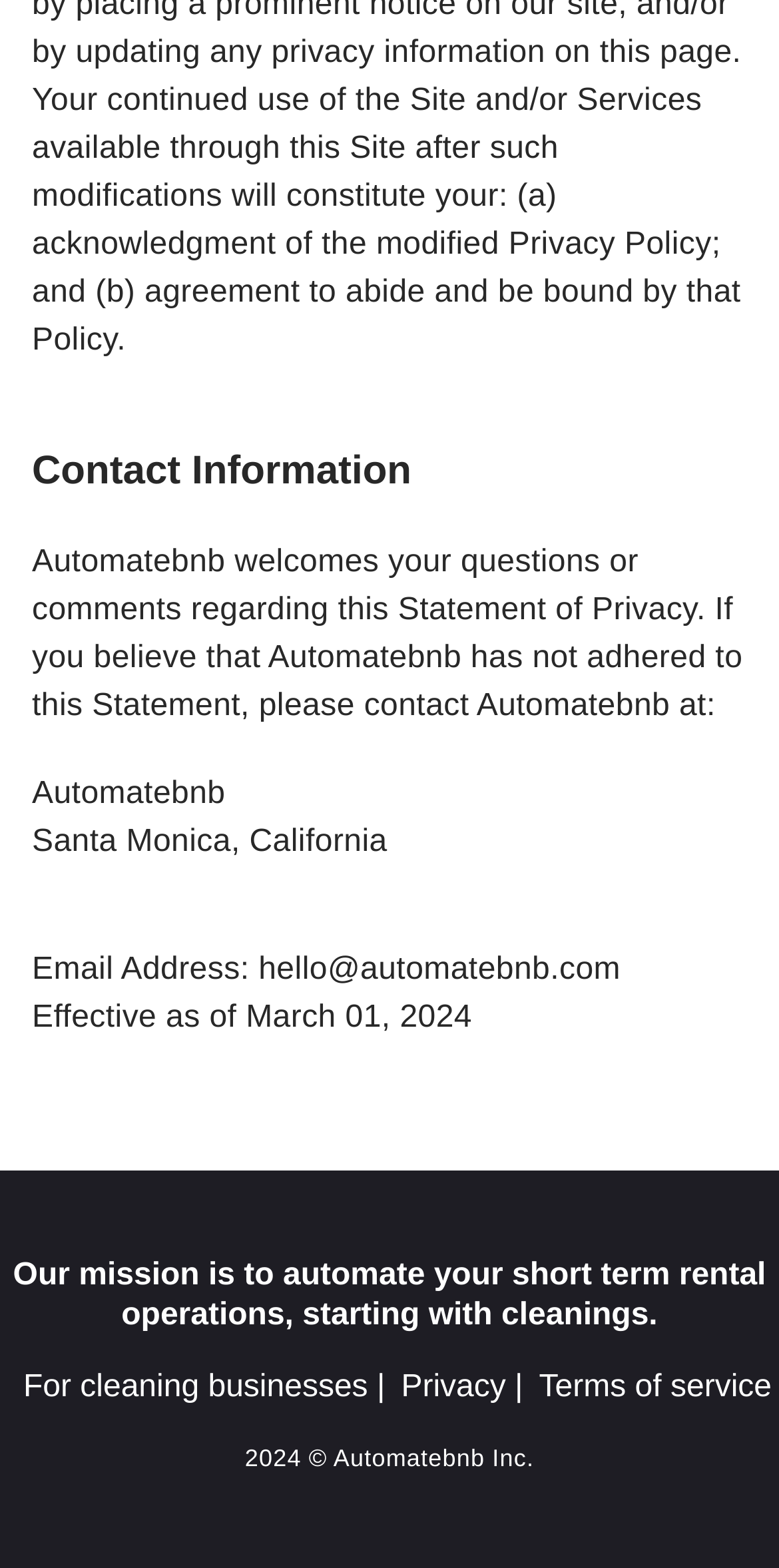What is the effective date of the privacy statement?
Give a detailed and exhaustive answer to the question.

I found the effective date by looking at the 'Contact Information' section, where it says 'Effective as of March 01, 2024'.